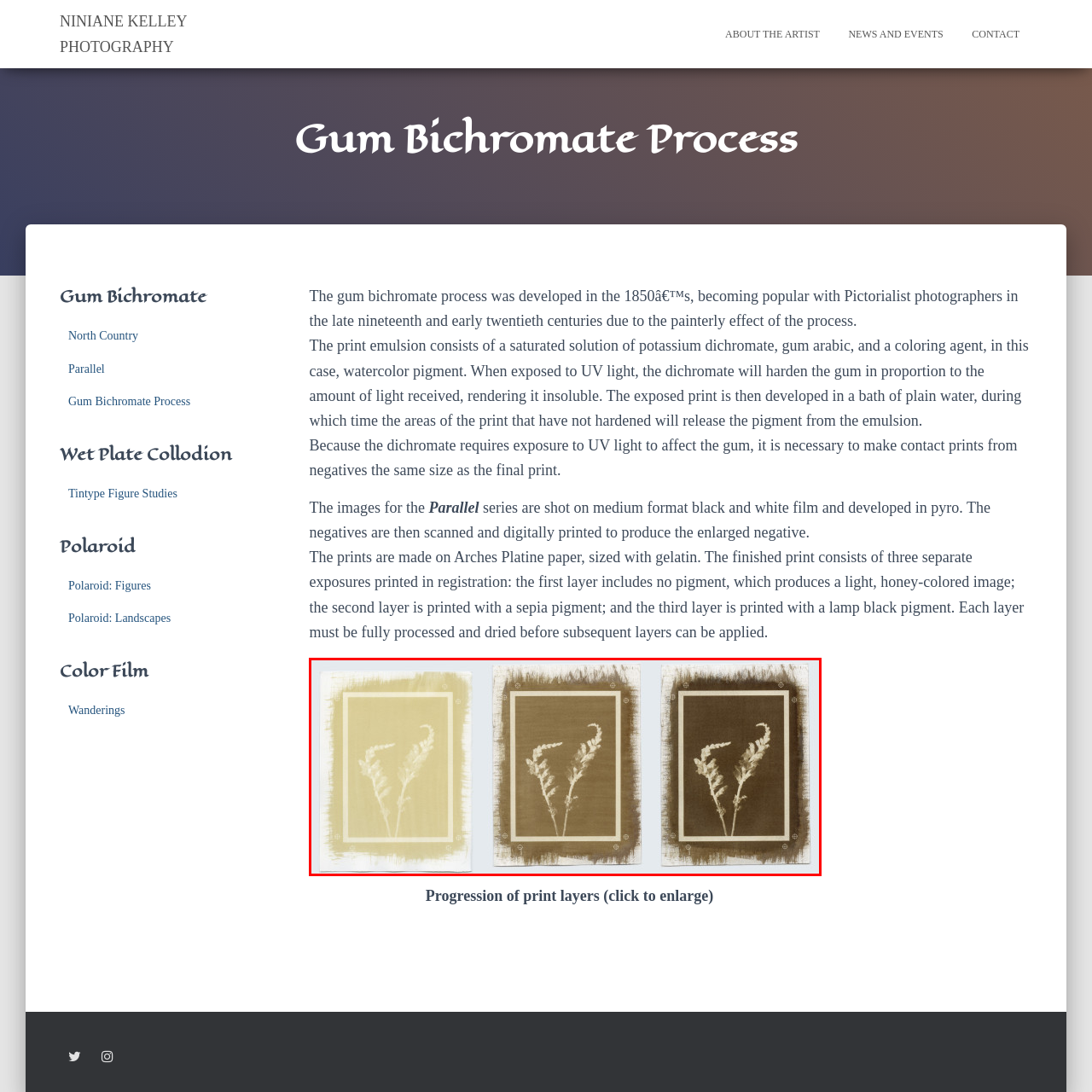Look closely at the image within the red-bordered box and thoroughly answer the question below, using details from the image: What is the color of the first print on the left?

The caption describes the first print on the left as exhibiting a soft yellow hue, which suggests that the artist has carefully chosen the color palette to create a visually appealing effect.